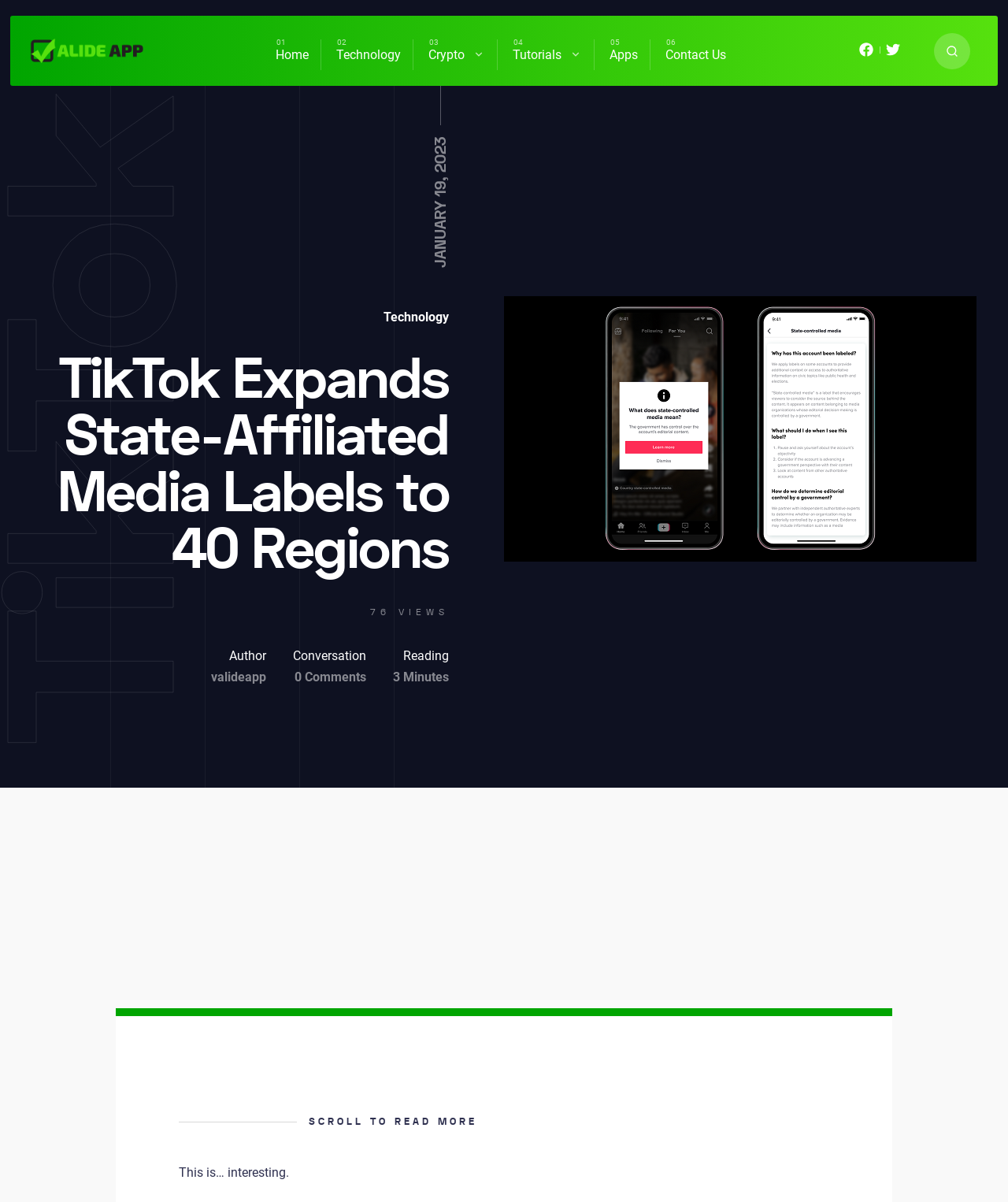Please look at the image and answer the question with a detailed explanation: What is the date of the article?

I looked for a date mentioned on the webpage and found the static text 'JANUARY 19, 2023' which appears to be the date of the article.